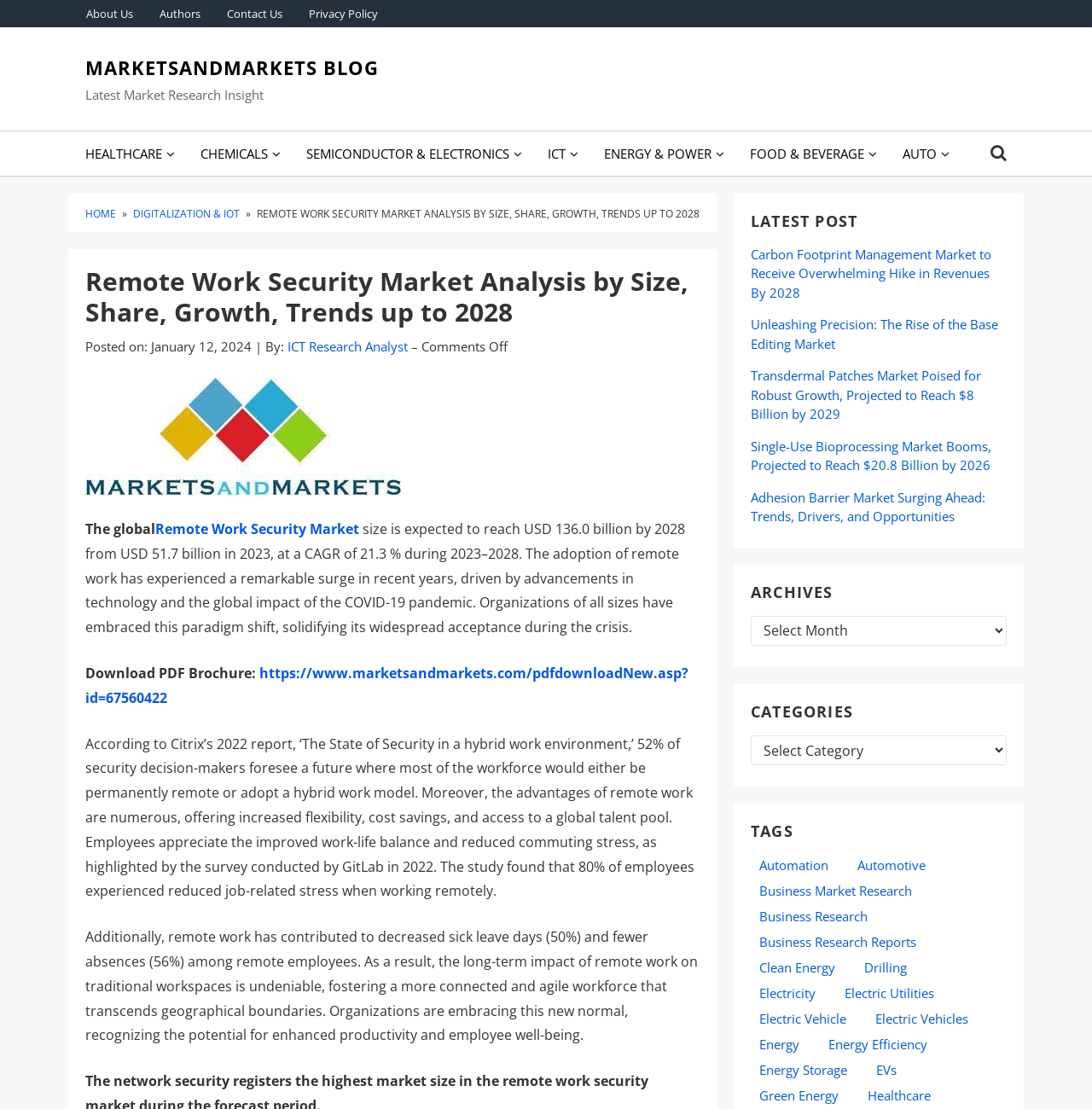Please specify the bounding box coordinates of the element that should be clicked to execute the given instruction: 'Click on the 'Carbon Footprint Management Market to Receive Overwhelming Hike in Revenues By 2028' link'. Ensure the coordinates are four float numbers between 0 and 1, expressed as [left, top, right, bottom].

[0.688, 0.221, 0.908, 0.271]